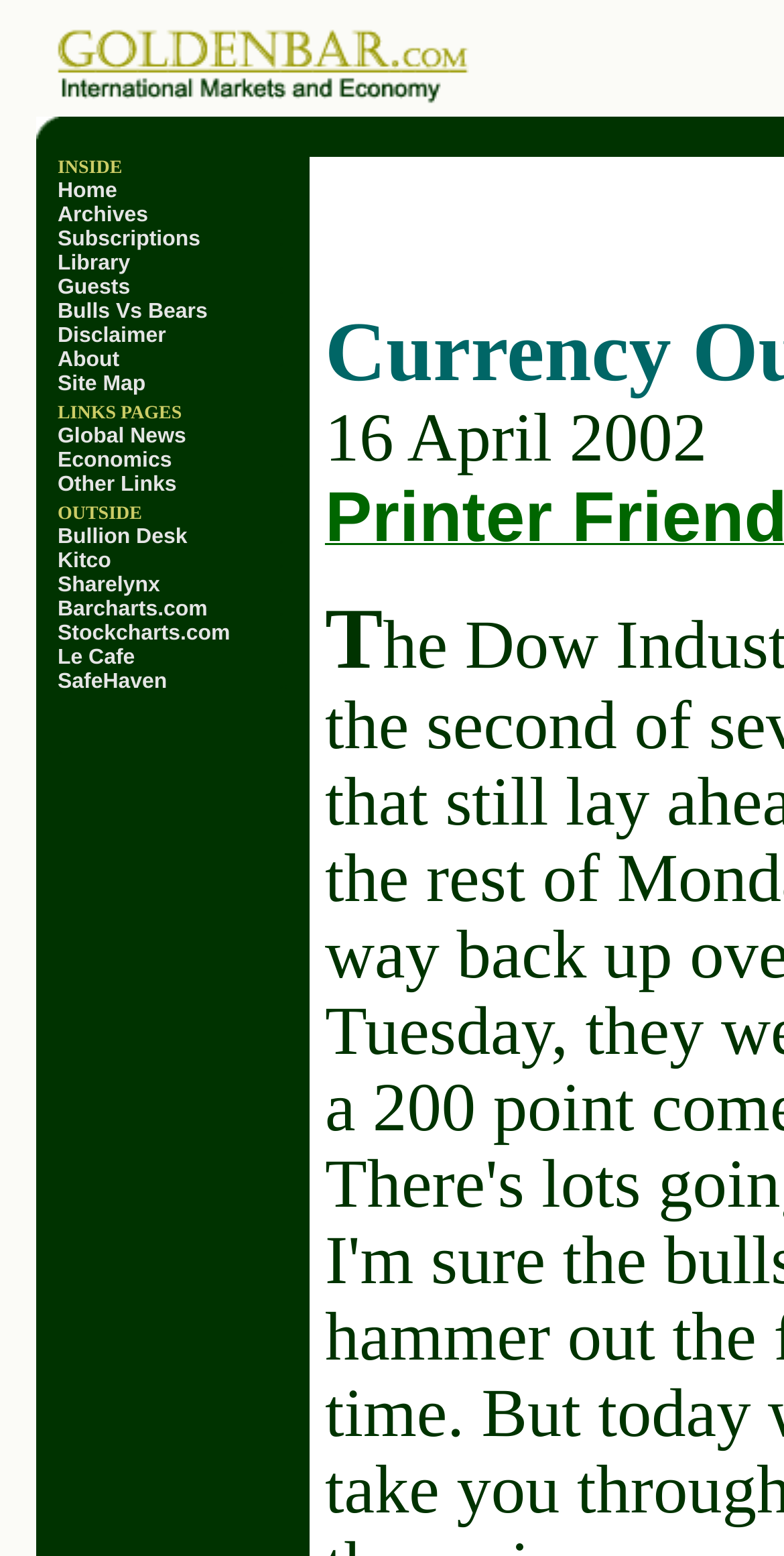How many rows are there in the table?
Give a one-word or short phrase answer based on the image.

20